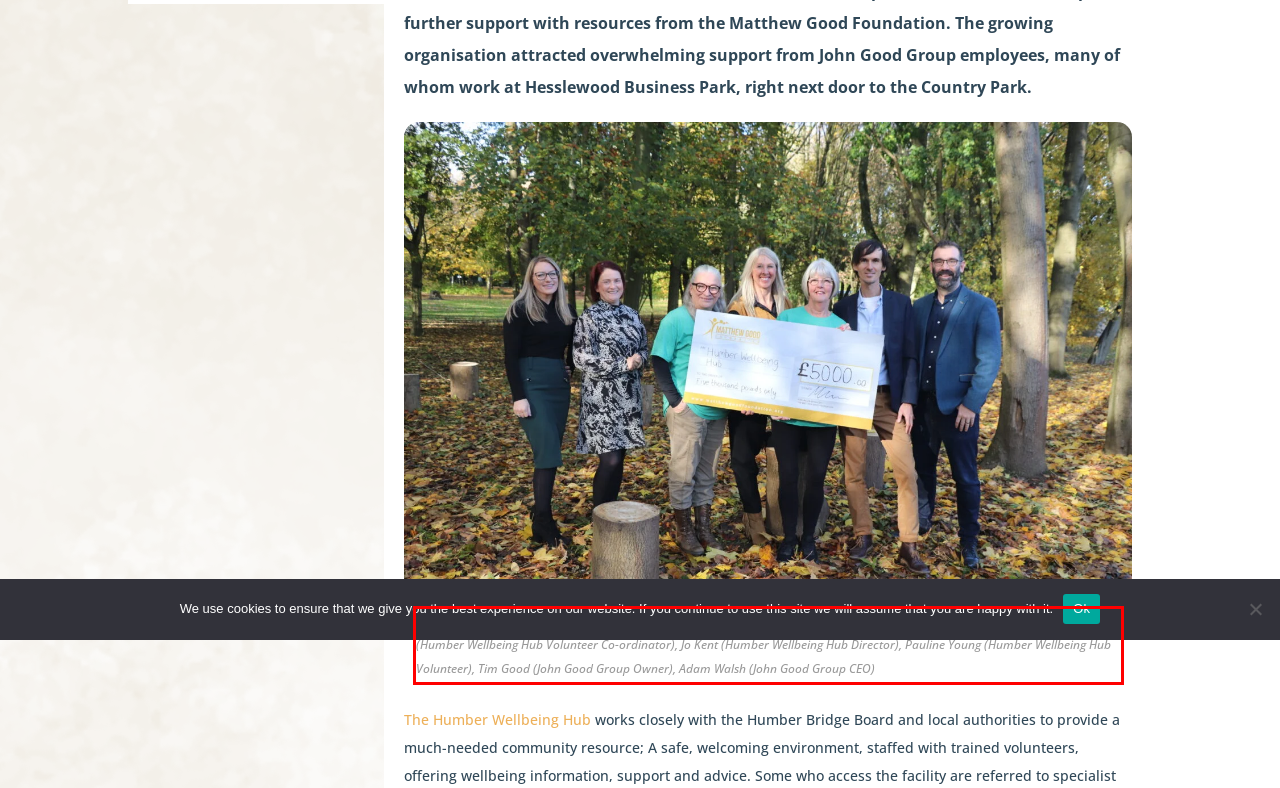Review the webpage screenshot provided, and perform OCR to extract the text from the red bounding box.

Left to right: Michelle Taft (Matthew Good Foundation Director), Fay Baker (Humber Wellbeing Hub Director), Gillian Gilbert (Humber Wellbeing Hub Volunteer Co-ordinator), Jo Kent (Humber Wellbeing Hub Director), Pauline Young (Humber Wellbeing Hub Volunteer), Tim Good (John Good Group Owner), Adam Walsh (John Good Group CEO)